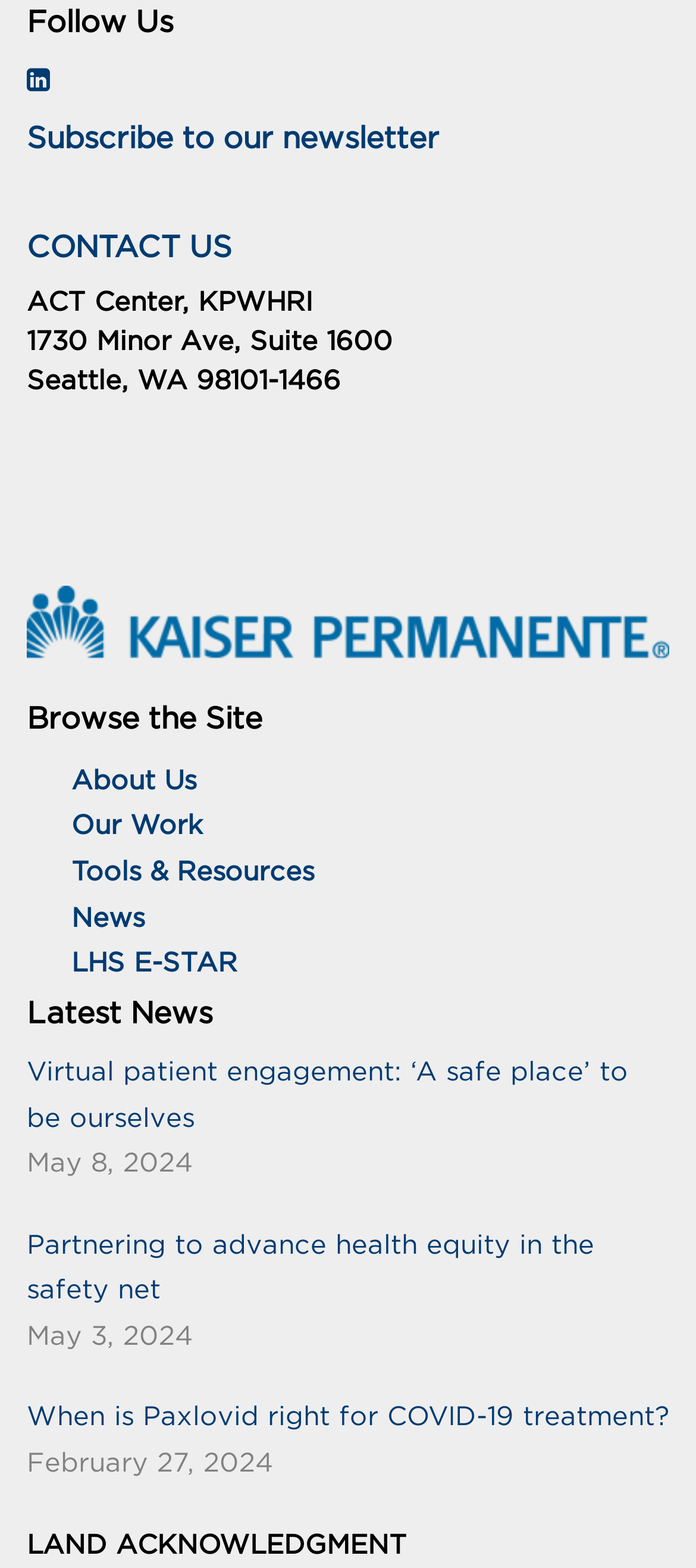Provide the bounding box coordinates for the area that should be clicked to complete the instruction: "Learn about our work".

[0.103, 0.519, 0.292, 0.536]